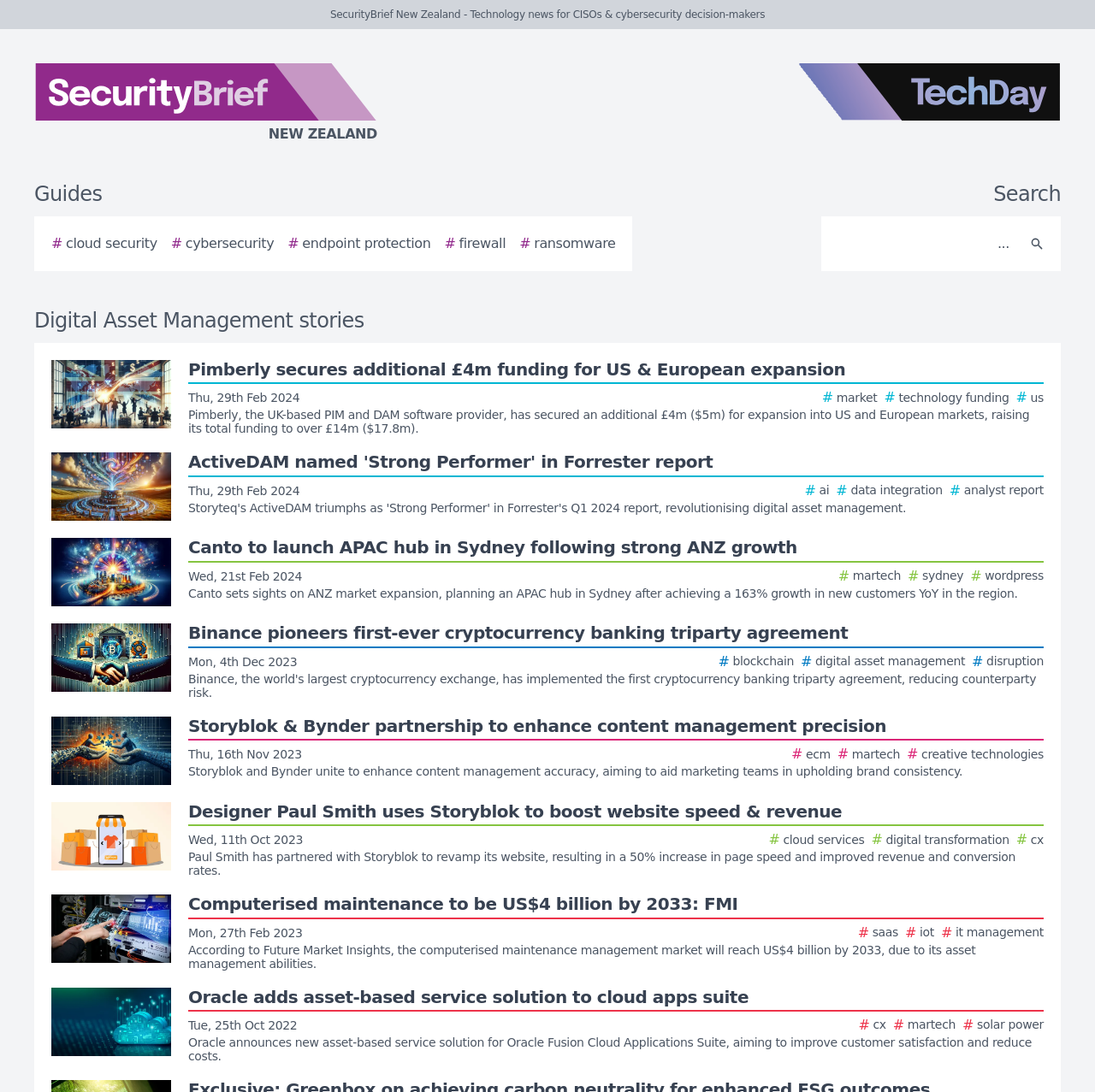Using the details in the image, give a detailed response to the question below:
What is the name of the website?

I determined the answer by looking at the top-most StaticText element with the text 'SecurityBrief New Zealand - Technology news for CISOs & cybersecurity decision-makers'. This suggests that the website's name is SecurityBrief New Zealand.